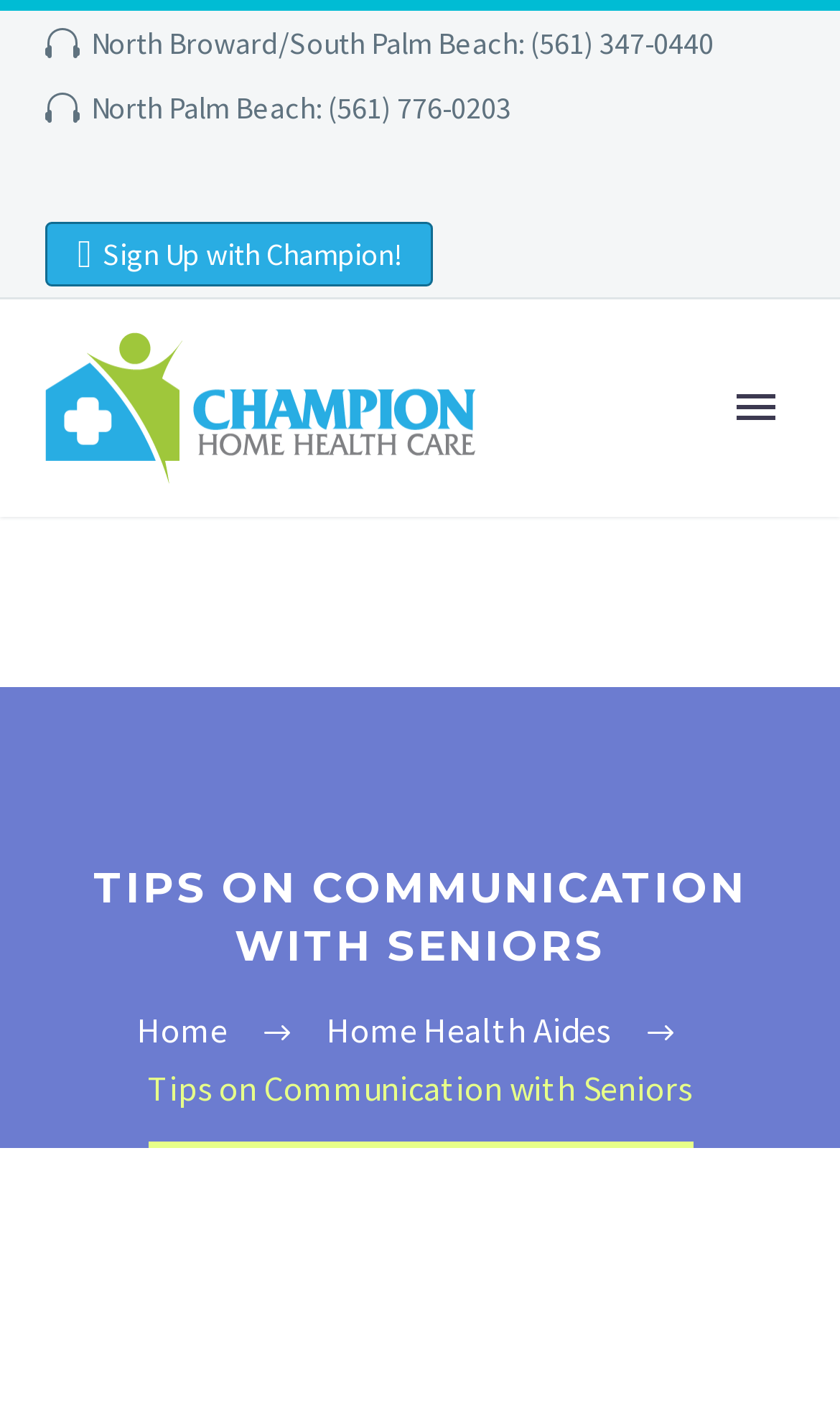Provide a comprehensive caption for the webpage.

The webpage is about Home Health Aid Boca Raton's advice on communicating with seniors. At the top left, there is a link to contact North Broward/South Palm Beach with a phone number, and next to it, there is a static text displaying the phone number for North Palm Beach. Below these, there is a link to sign up with Champion, accompanied by an icon. 

On the top right, there is a layout table containing an image of Champion Home Health Care, a button to access the primary menu, and a series of links to navigate to different sections of the website, including Home, About, Services, Testimonials, Blog, and Contact. 

Below the layout table, there is a heading that reads "TIPS ON COMMUNICATION WITH SENIORS". Underneath the heading, there are two links, one to "Home" and another to "Home Health Aides". 

Further down, there is a static text that summarizes the main topic of the webpage, "Tips on Communication with Seniors". At the very bottom, there is a search bar with a textbox and a button to submit the search query.